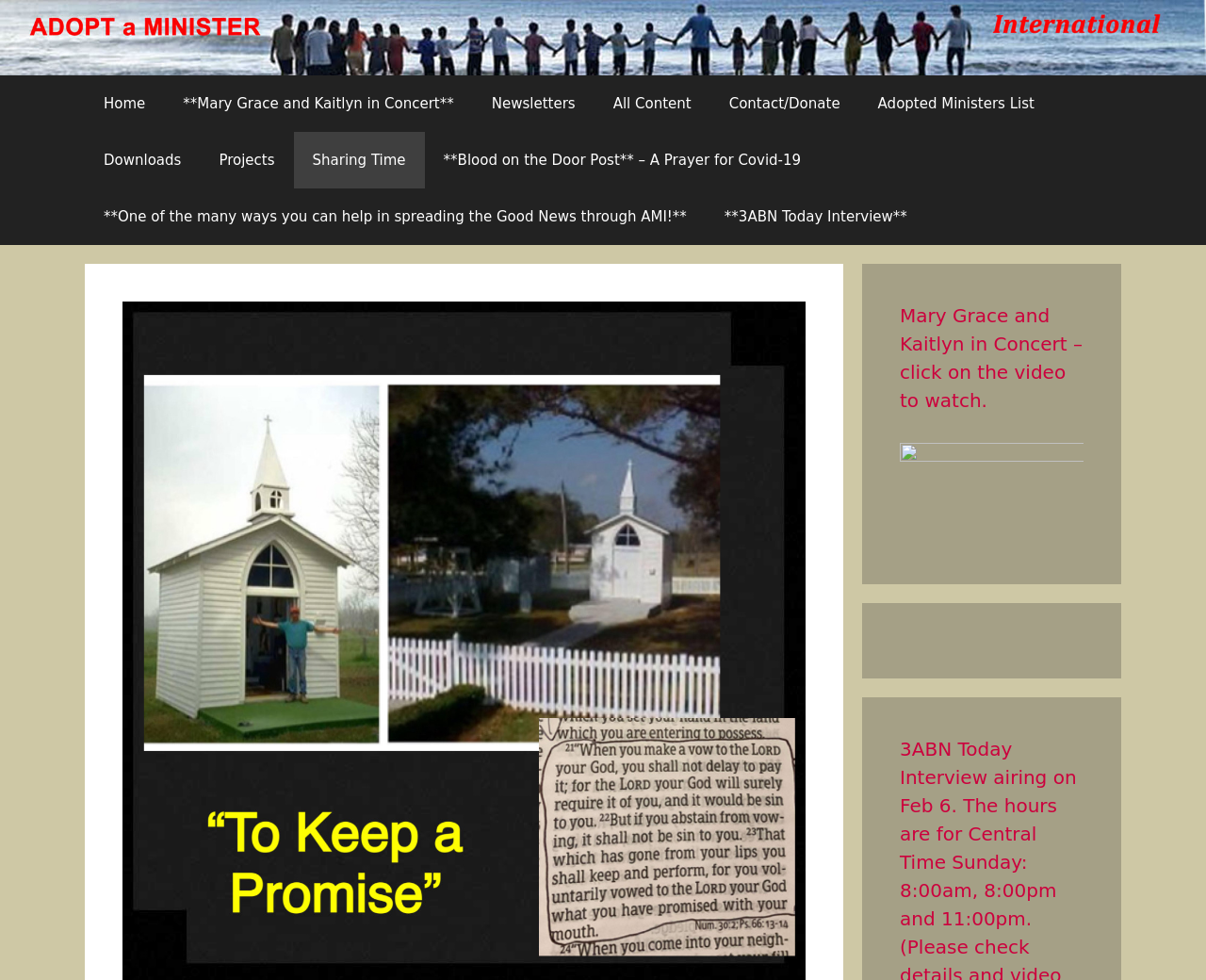Locate the bounding box of the UI element defined by this description: "Projects". The coordinates should be given as four float numbers between 0 and 1, formatted as [left, top, right, bottom].

[0.166, 0.135, 0.243, 0.192]